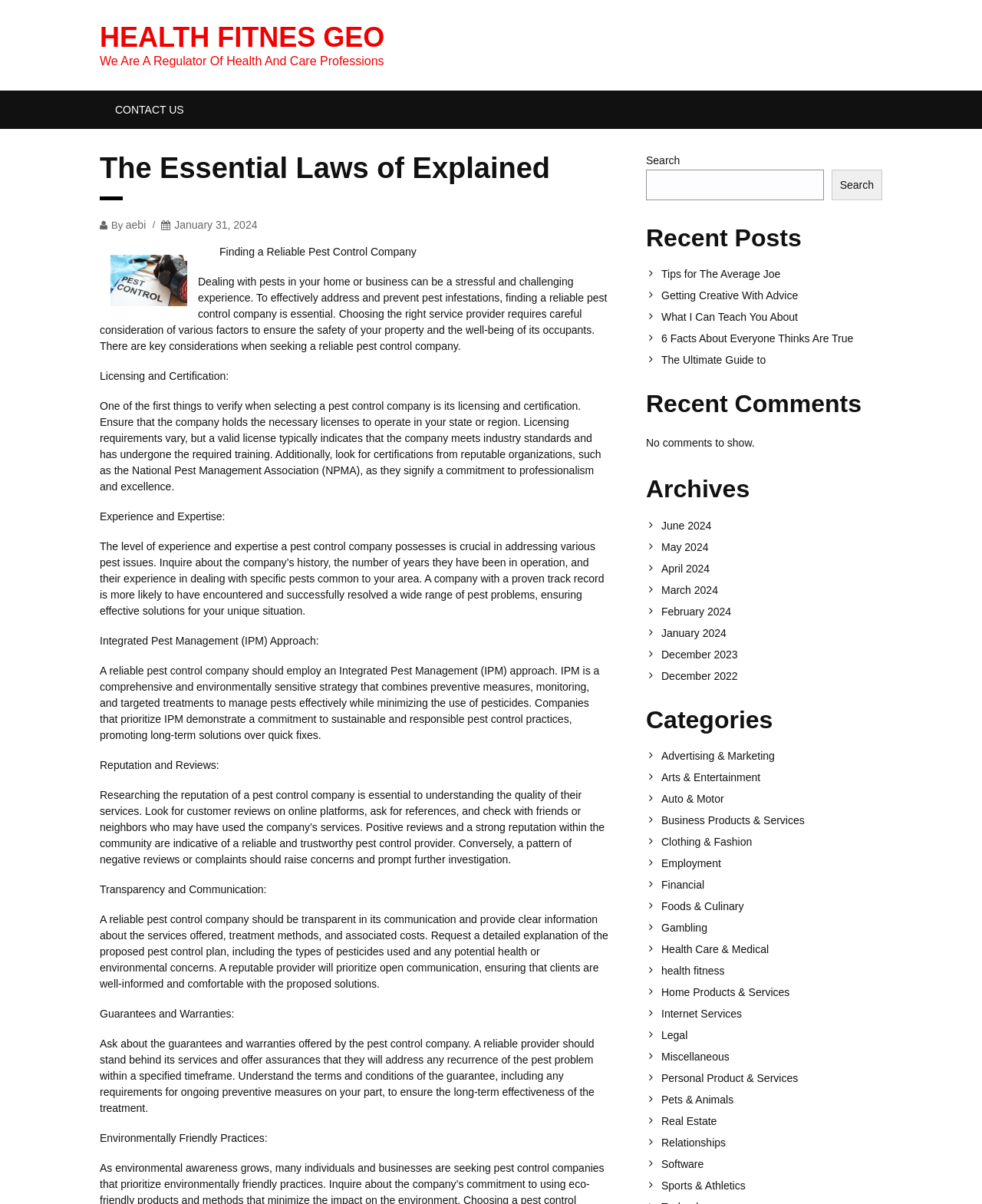What is the name of the regulator of health and care professions?
Based on the image, give a one-word or short phrase answer.

We Are